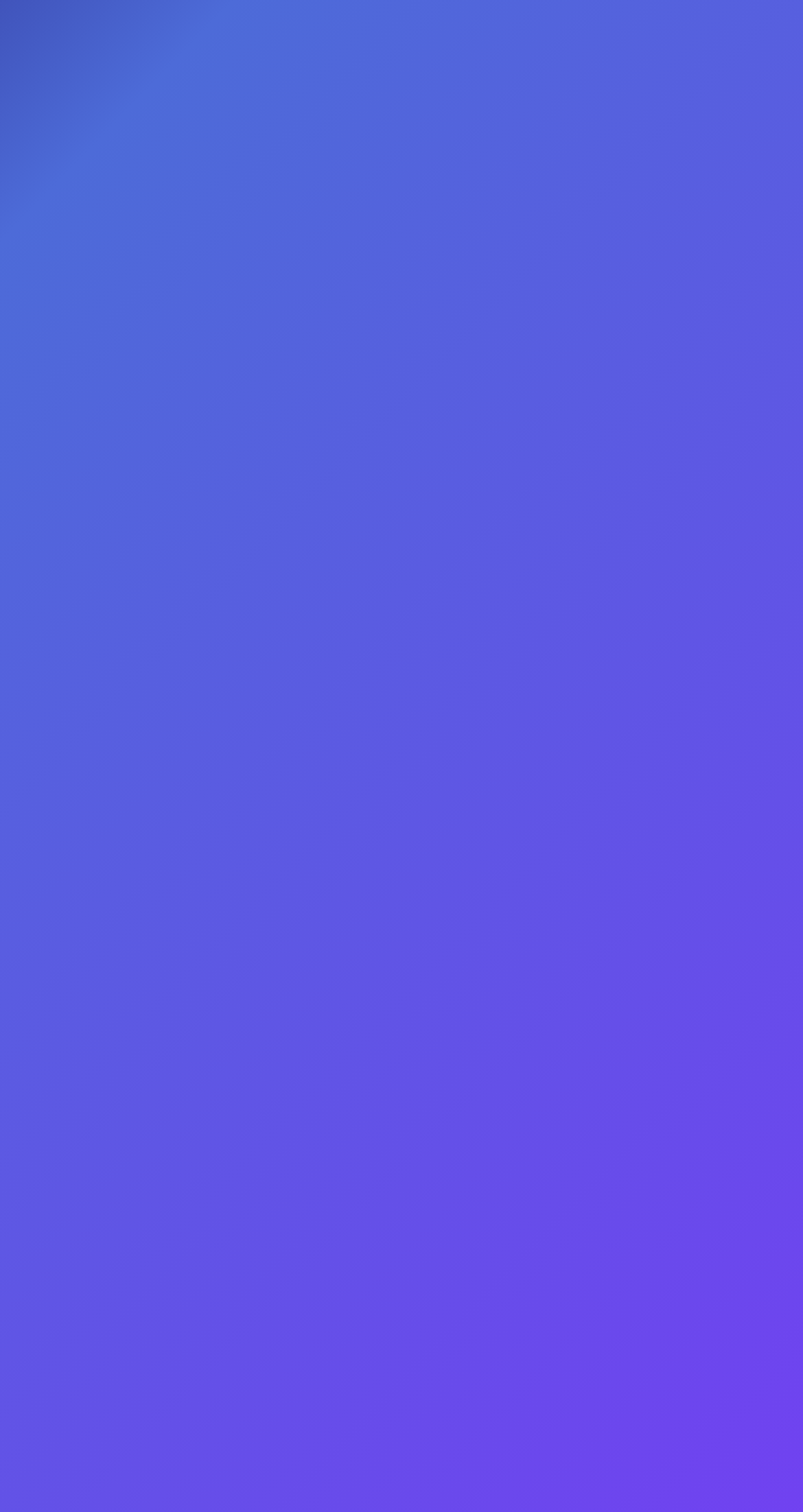Highlight the bounding box coordinates of the element you need to click to perform the following instruction: "Create an account."

[0.051, 0.833, 0.949, 0.878]